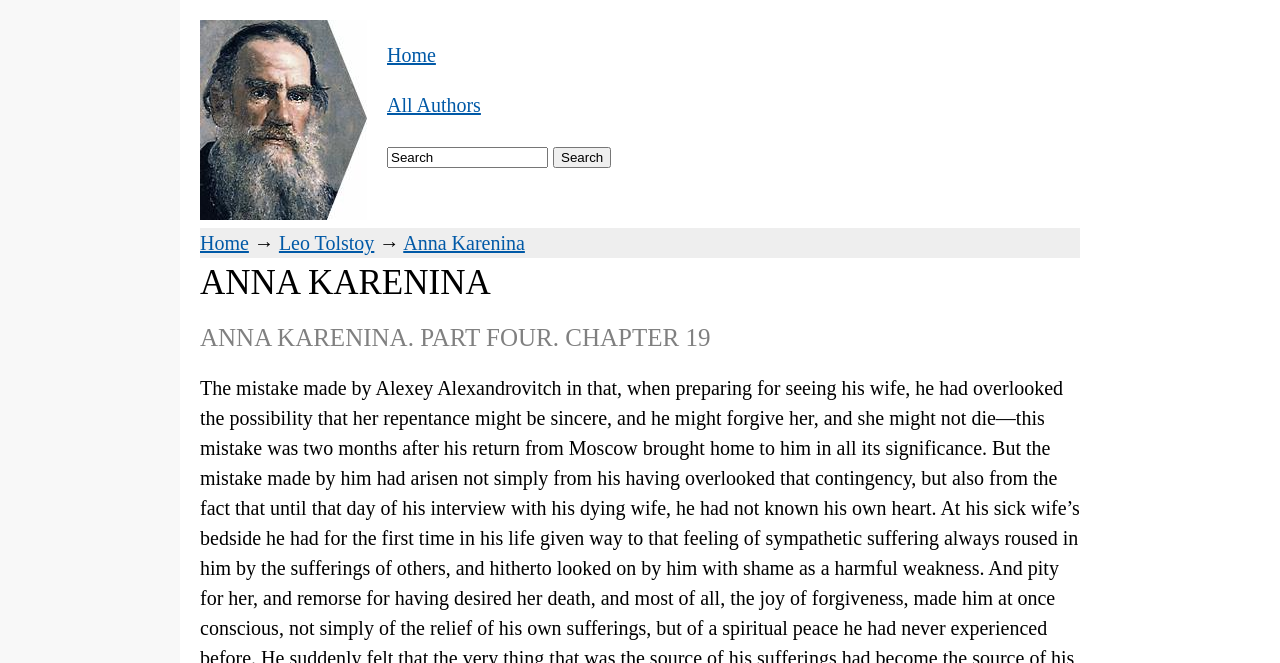Pinpoint the bounding box coordinates of the clickable element needed to complete the instruction: "Go to Leo Tolstoy's page". The coordinates should be provided as four float numbers between 0 and 1: [left, top, right, bottom].

[0.156, 0.305, 0.287, 0.338]